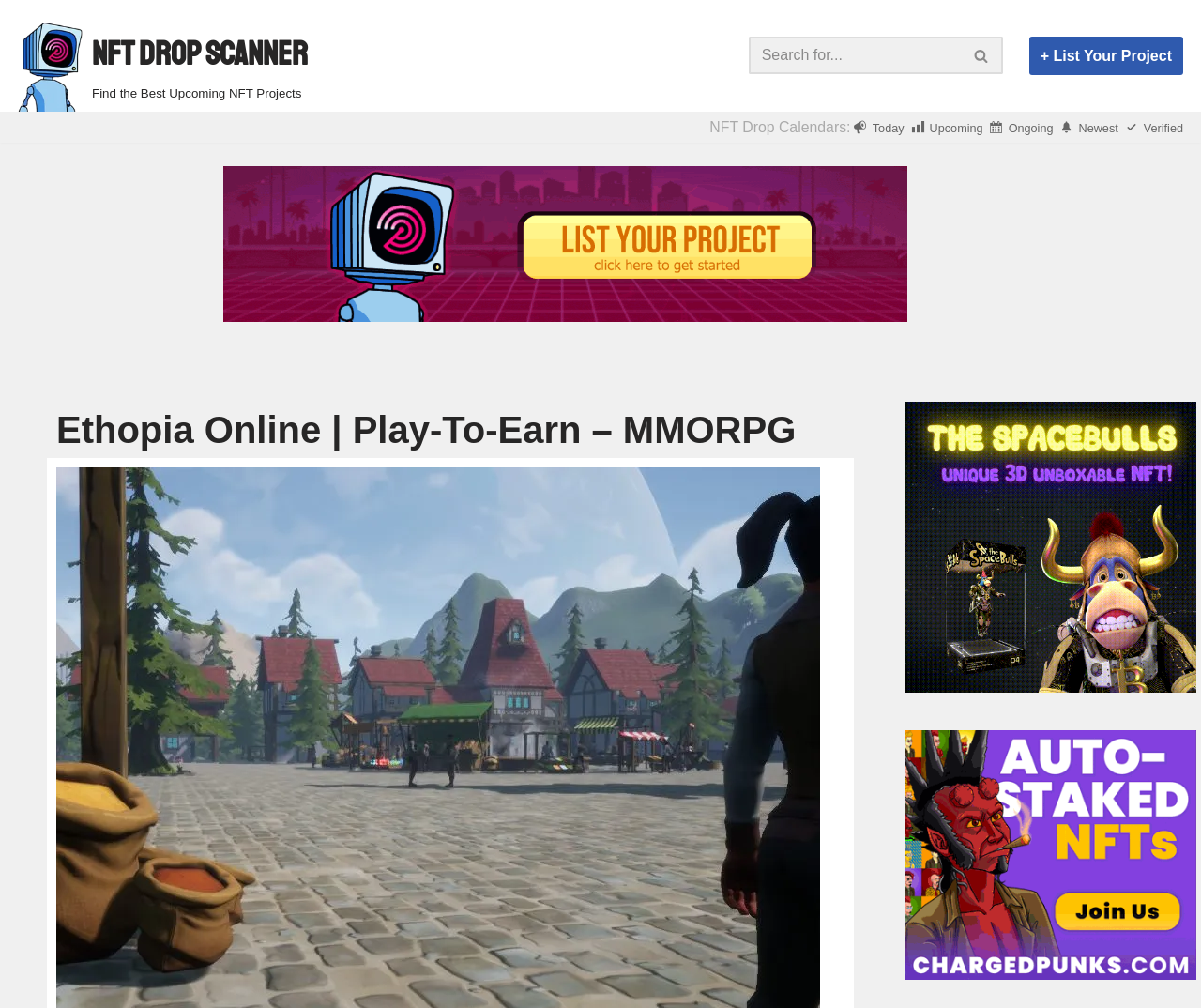Please identify the bounding box coordinates of the area I need to click to accomplish the following instruction: "List your NFT project".

[0.857, 0.036, 0.985, 0.075]